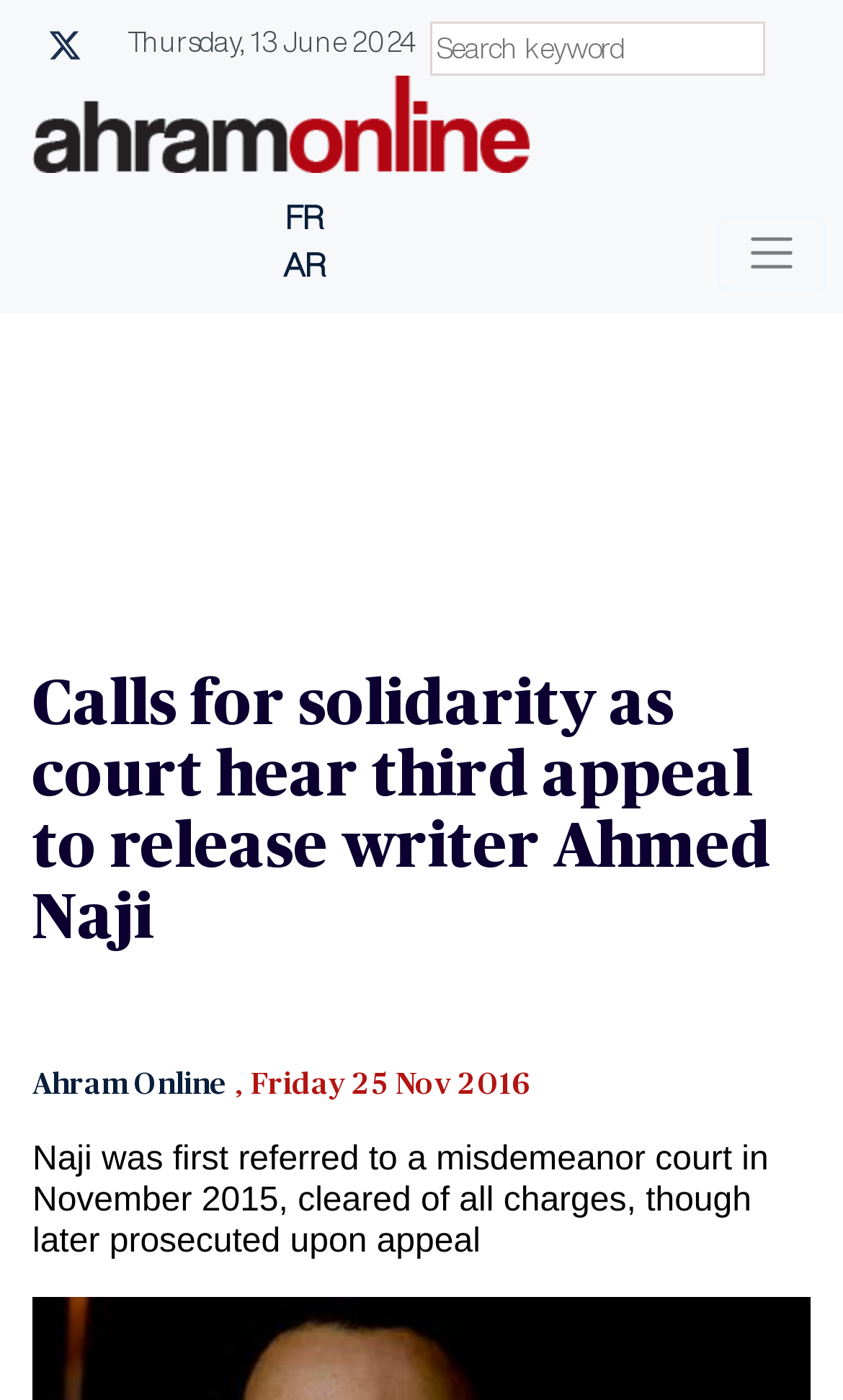What is the name of the writer mentioned in the webpage?
Look at the image and provide a short answer using one word or a phrase.

Ahmed Naji